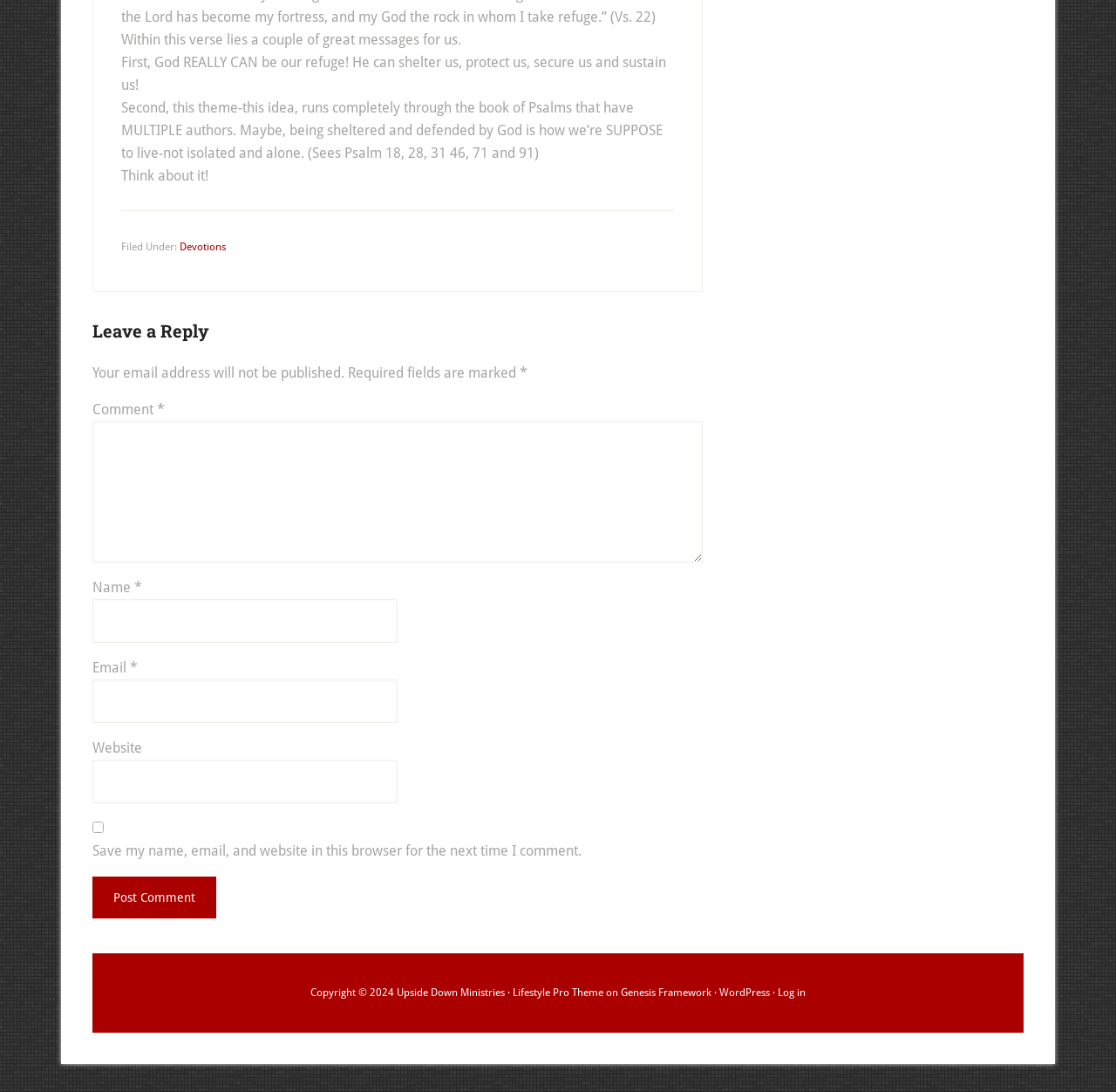Locate the bounding box coordinates of the area where you should click to accomplish the instruction: "Enter your name in the 'Name' field".

[0.083, 0.548, 0.356, 0.588]